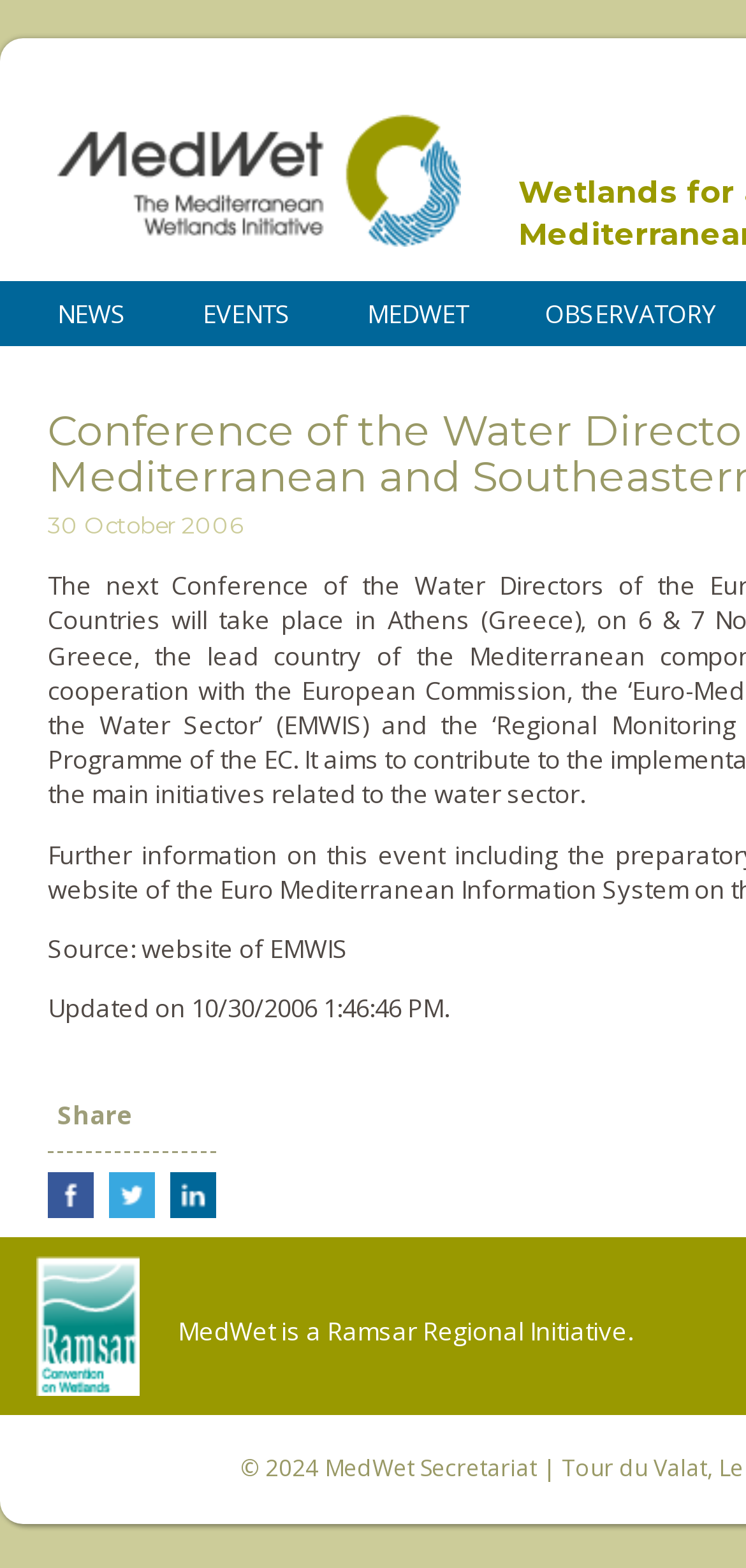Provide the bounding box coordinates for the UI element that is described as: "MedWet".

[0.467, 0.179, 0.654, 0.221]